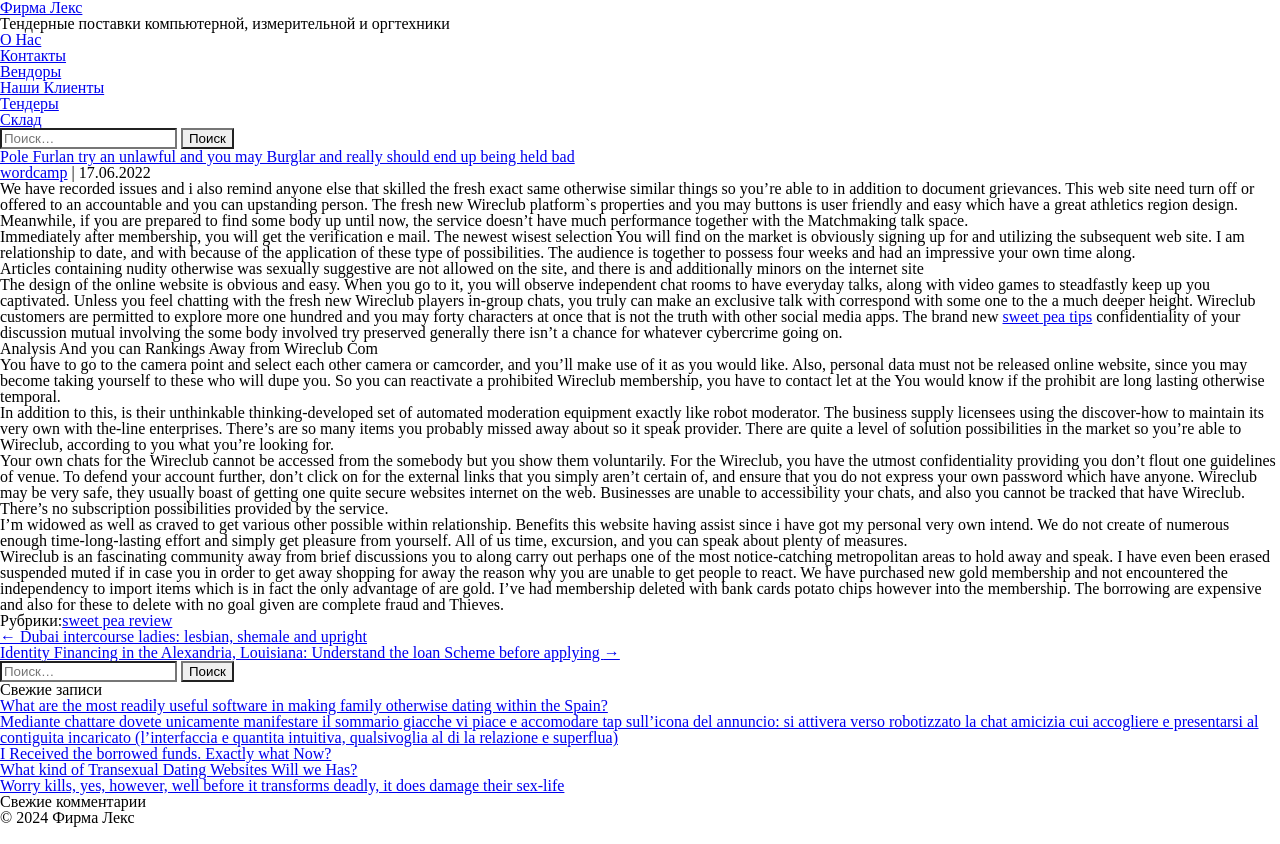Please determine the bounding box coordinates for the element that should be clicked to follow these instructions: "Click on the '← Dubai intercourse ladies: lesbian, shemale and upright' link".

[0.0, 0.744, 0.287, 0.764]